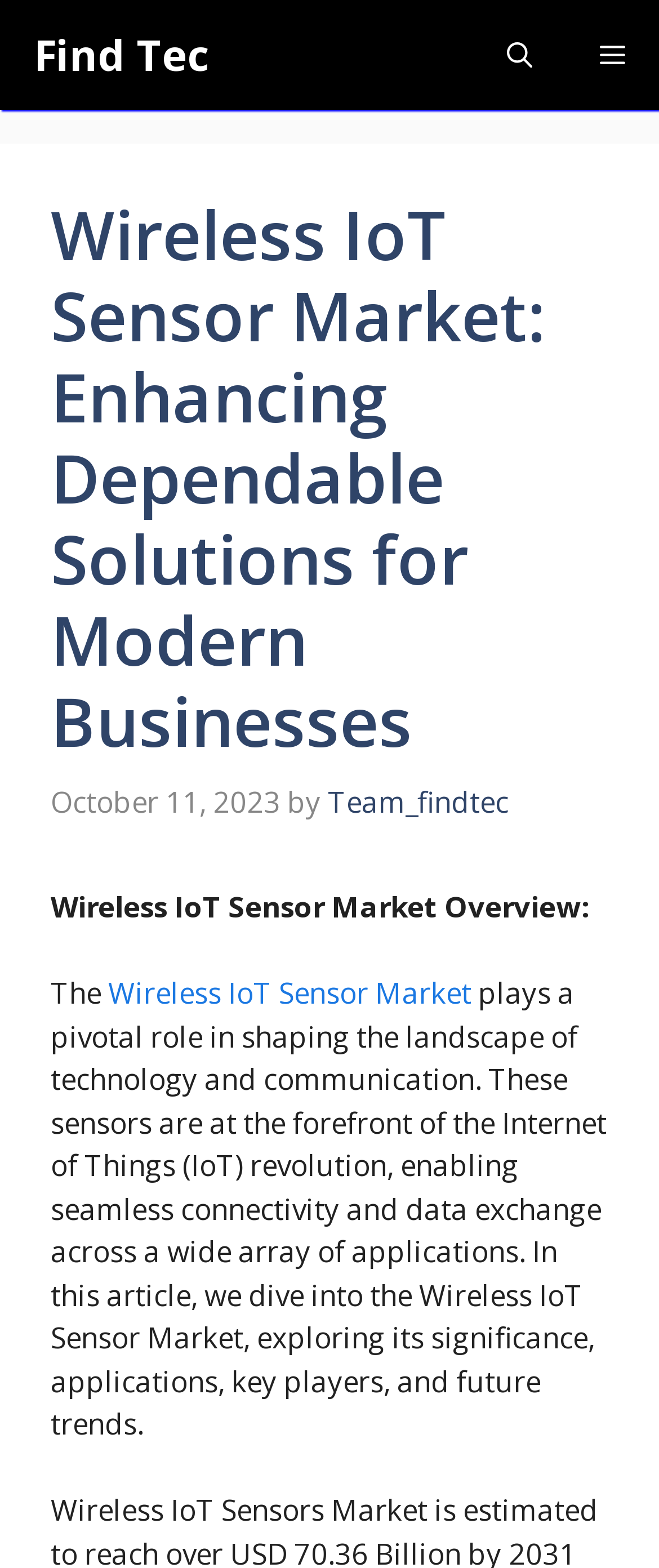What is enabled by Wireless IoT Sensor?
Using the image, answer in one word or phrase.

seamless connectivity and data exchange